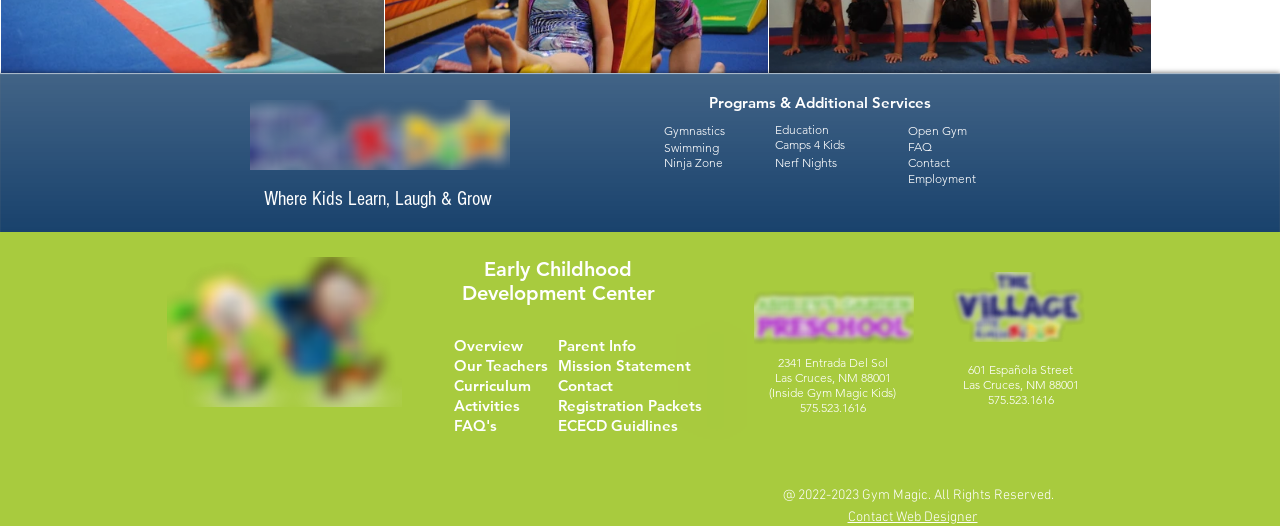Please identify the bounding box coordinates of the element's region that needs to be clicked to fulfill the following instruction: "Contact Gym Magic Kids". The bounding box coordinates should consist of four float numbers between 0 and 1, i.e., [left, top, right, bottom].

[0.709, 0.295, 0.742, 0.323]